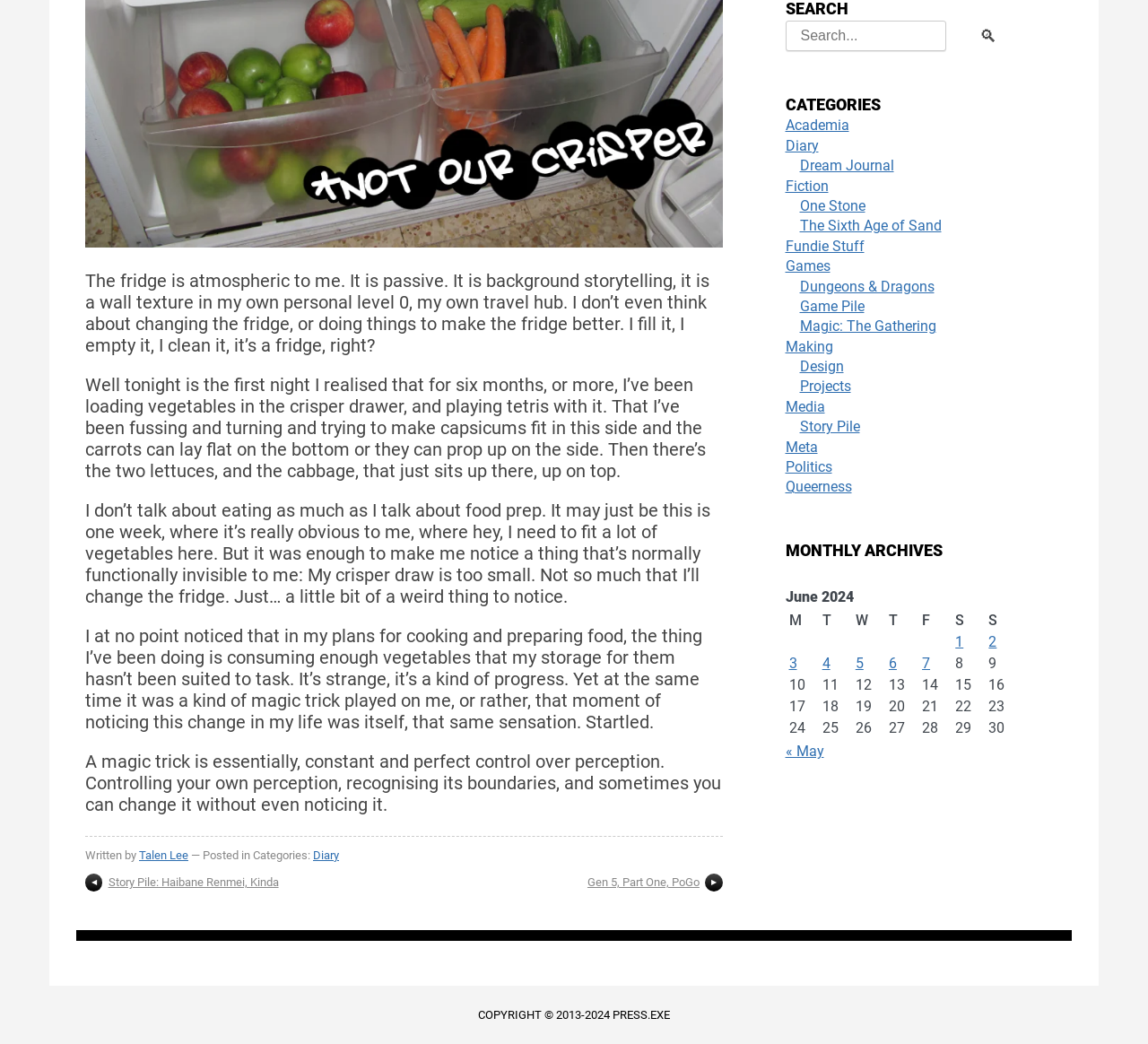Locate the bounding box of the UI element described in the following text: "Gen 5, Part One, PoGo".

[0.512, 0.839, 0.609, 0.852]